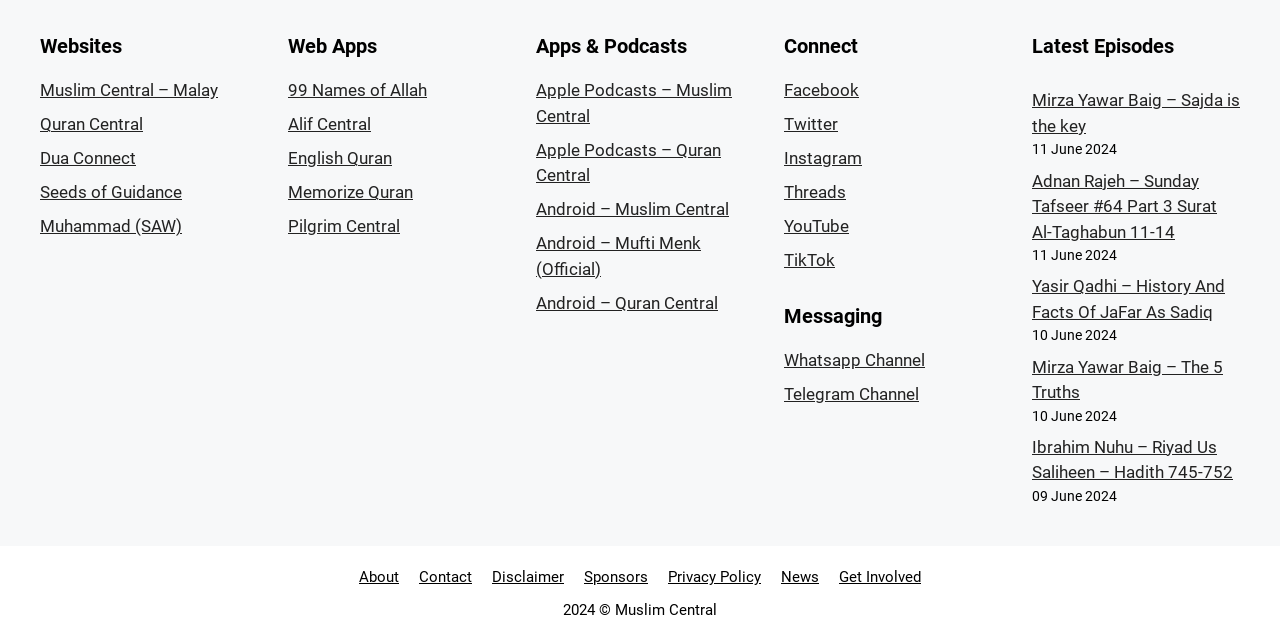Locate the UI element that matches the description Seeds of Guidance in the webpage screenshot. Return the bounding box coordinates in the format (top-left x, top-left y, bottom-right x, bottom-right y), with values ranging from 0 to 1.

[0.031, 0.285, 0.142, 0.316]